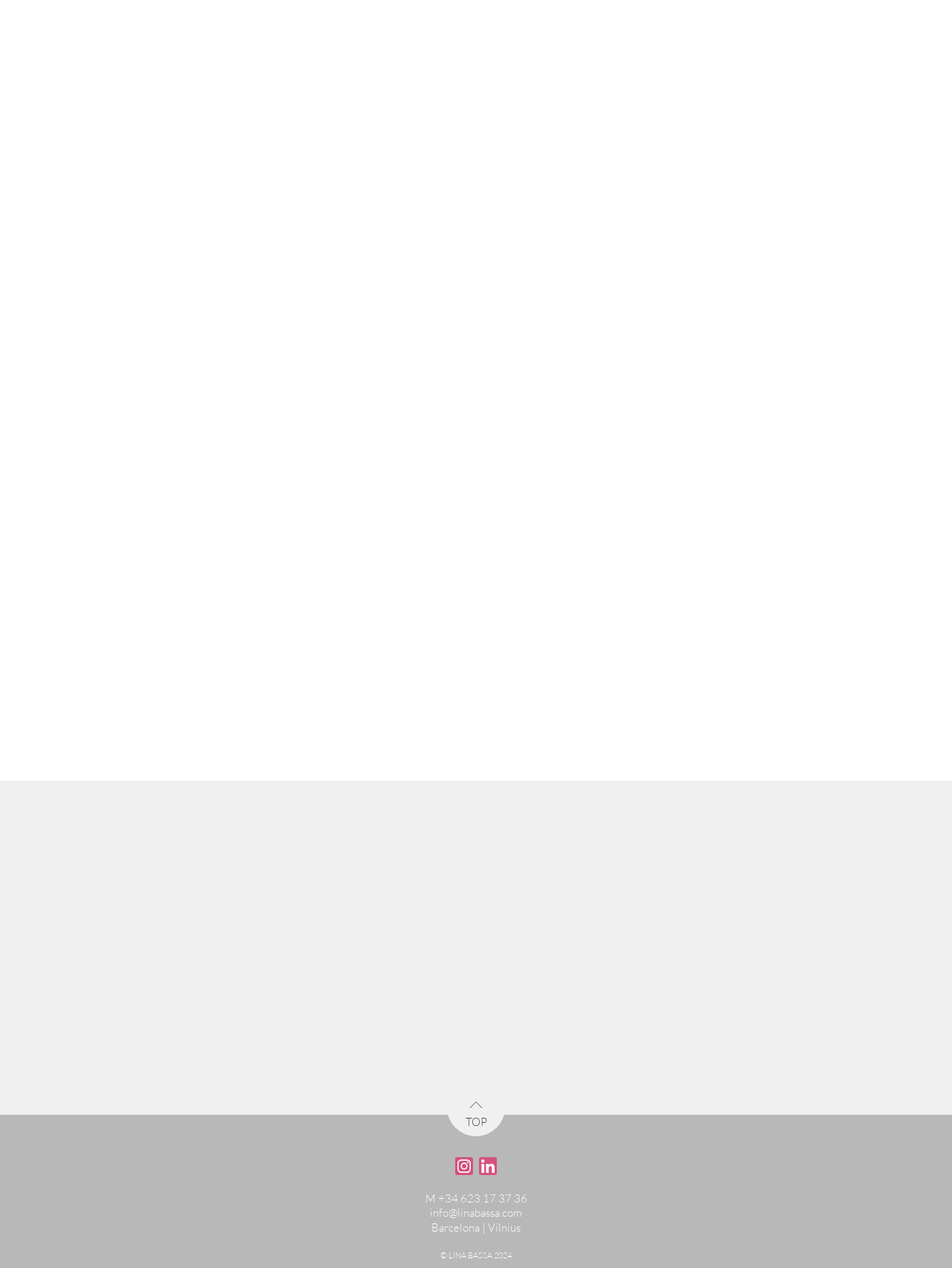What is the theme of the images on this webpage?
Examine the image and provide an in-depth answer to the question.

The images on this webpage appear to be related to gardening, with hashtags such as '#herbgarden', '#perrenials', '#urbangarden', and '#biodiversidad' suggesting a focus on plants and nature.